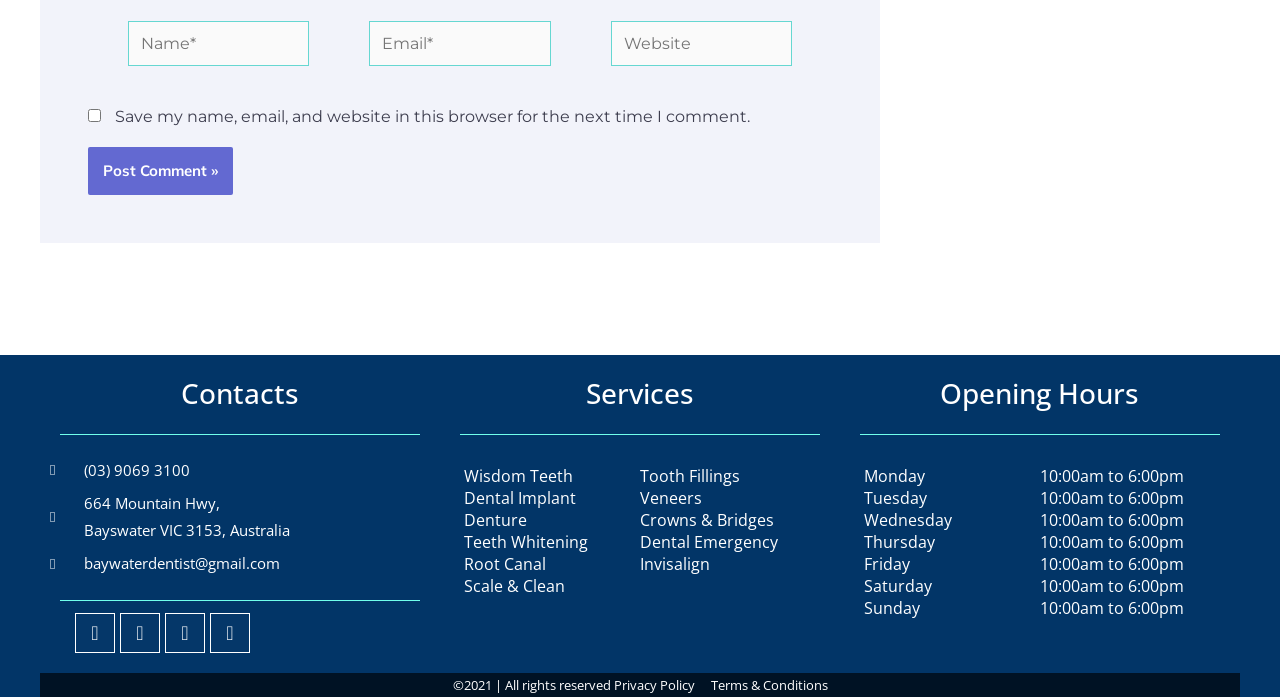Please answer the following question using a single word or phrase: 
How can you contact the dentist via social media?

Facebook, Pinterest, Twitter, Instagram